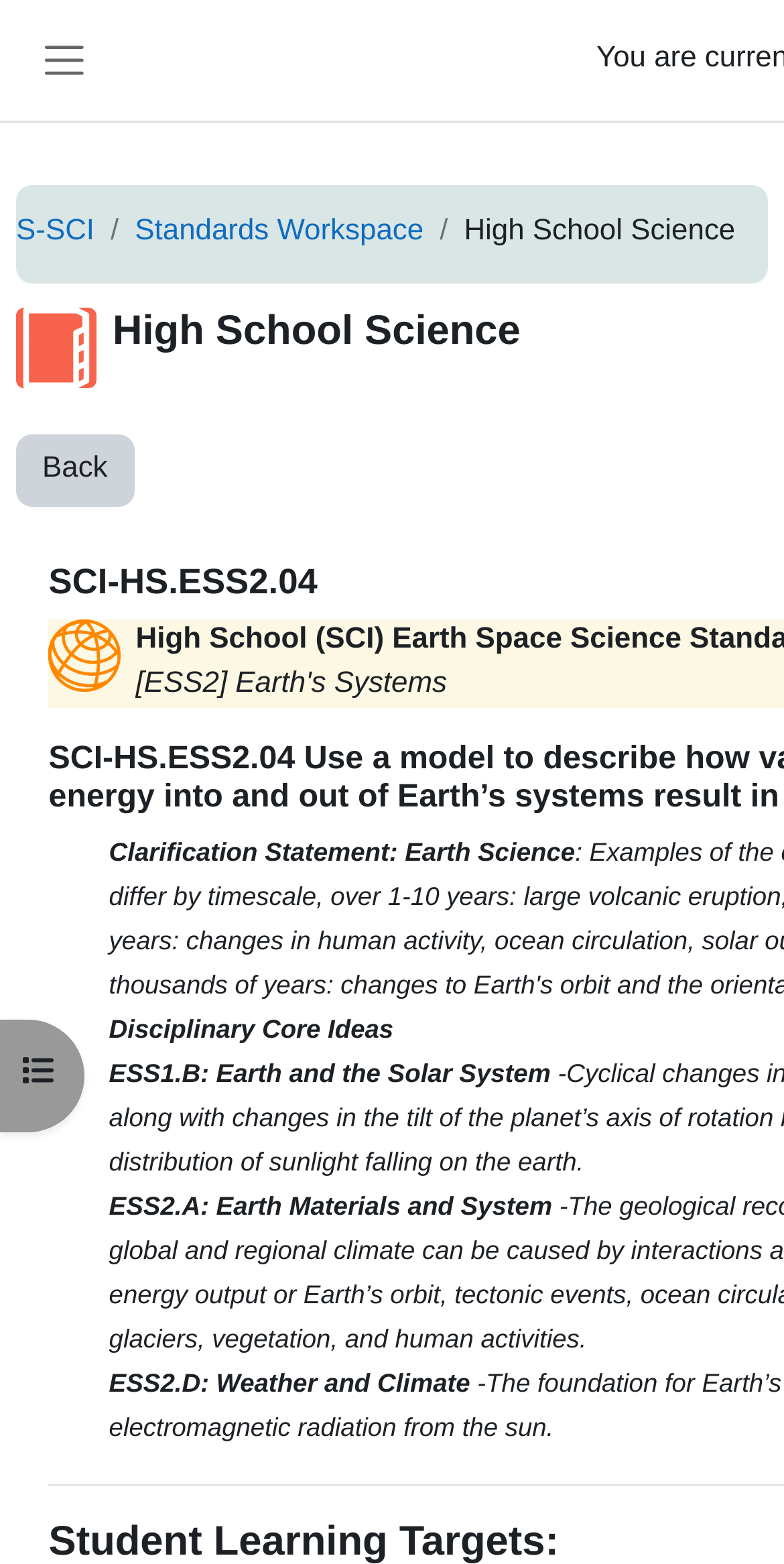Create a full and detailed caption for the entire webpage.

The webpage appears to be an educational resource for high school science, specifically focused on Earth Science. At the top left corner, there is a button labeled "Side panel" and a navigation bar that spans almost the entire width of the page. The navigation bar contains links to "S-SCI" and "Standards Workspace".

Below the navigation bar, there is a heading that reads "High School Science" in a prominent font size. Underneath this heading, there is a link to go "Back" accompanied by an image of the Earth Space Science Logo. 

To the right of the "Back" link, there is a section that appears to provide clarification statements and disciplinary core ideas for Earth Science. This section is divided into three subtopics: "ESS1.B: Earth and the Solar System", "ESS2.A: Earth Materials and System", and "ESS2.D: Weather and Climate". Each subtopic is accompanied by a brief description.

At the bottom left corner of the page, there is a button labeled "Open course index". Overall, the webpage is organized in a clear and structured manner, making it easy to navigate and find relevant information.